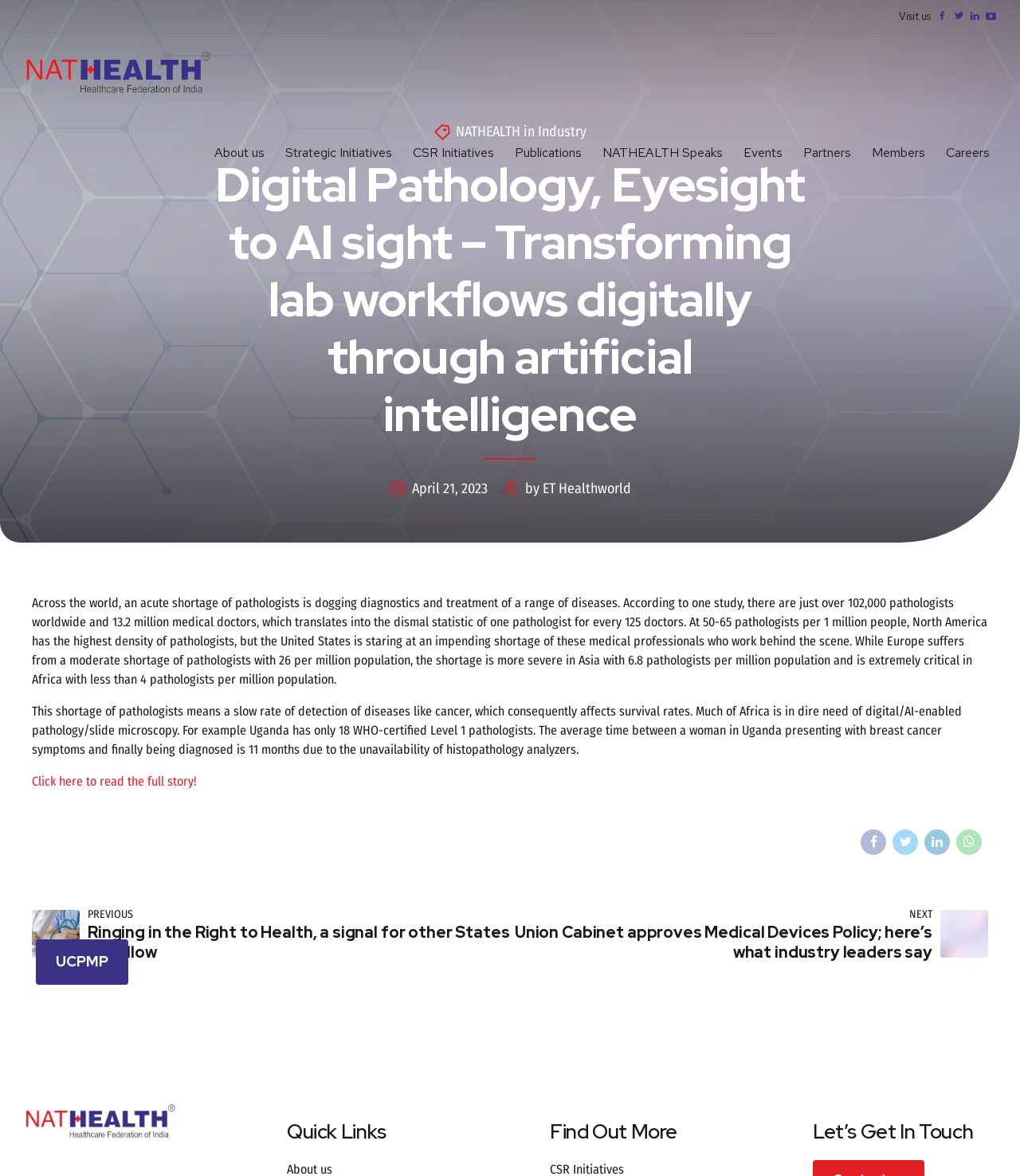Please identify the bounding box coordinates for the region that you need to click to follow this instruction: "Check out Sketch".

None